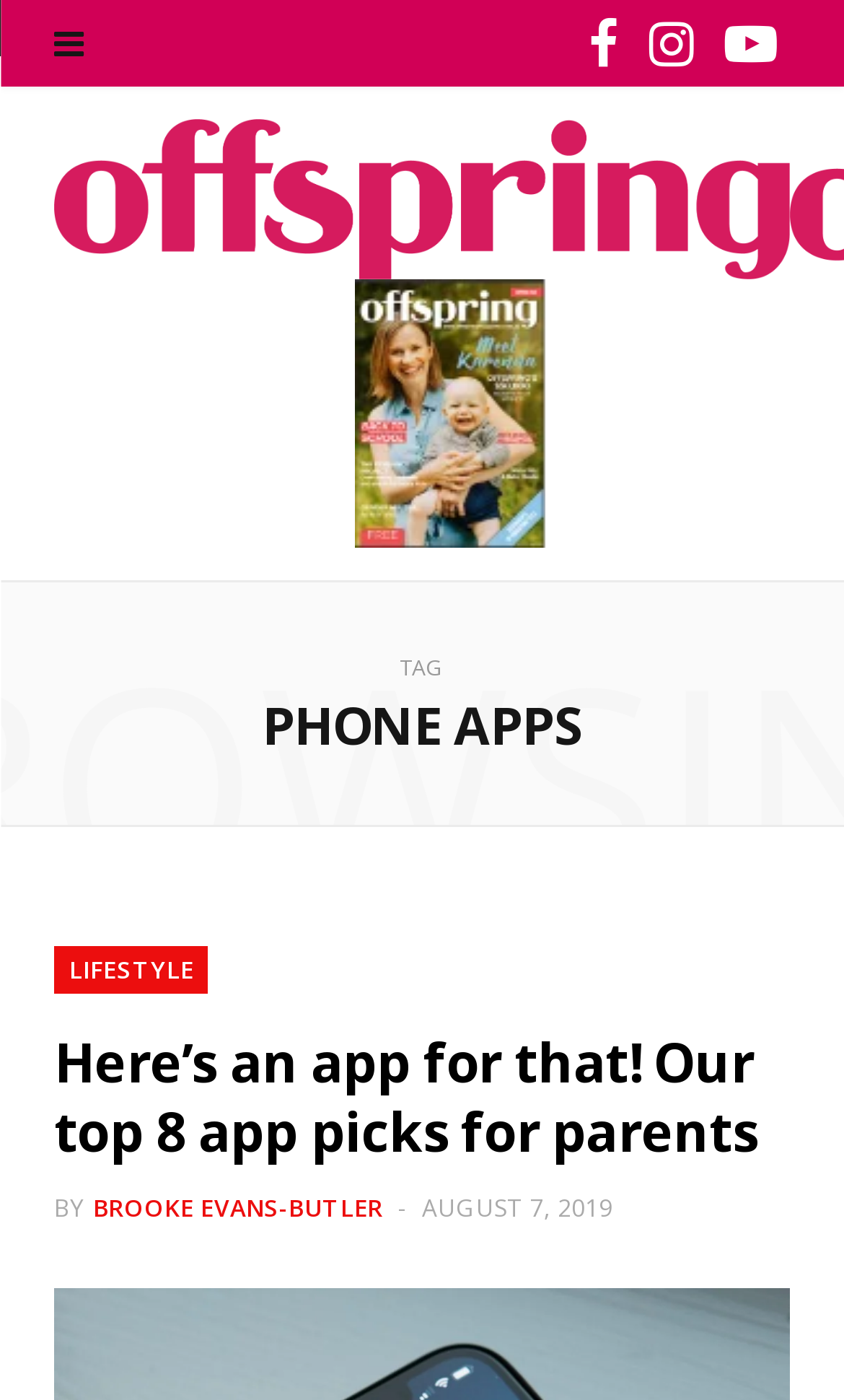Find the bounding box coordinates of the element I should click to carry out the following instruction: "Explore PHONE APPS section".

[0.064, 0.499, 0.936, 0.536]